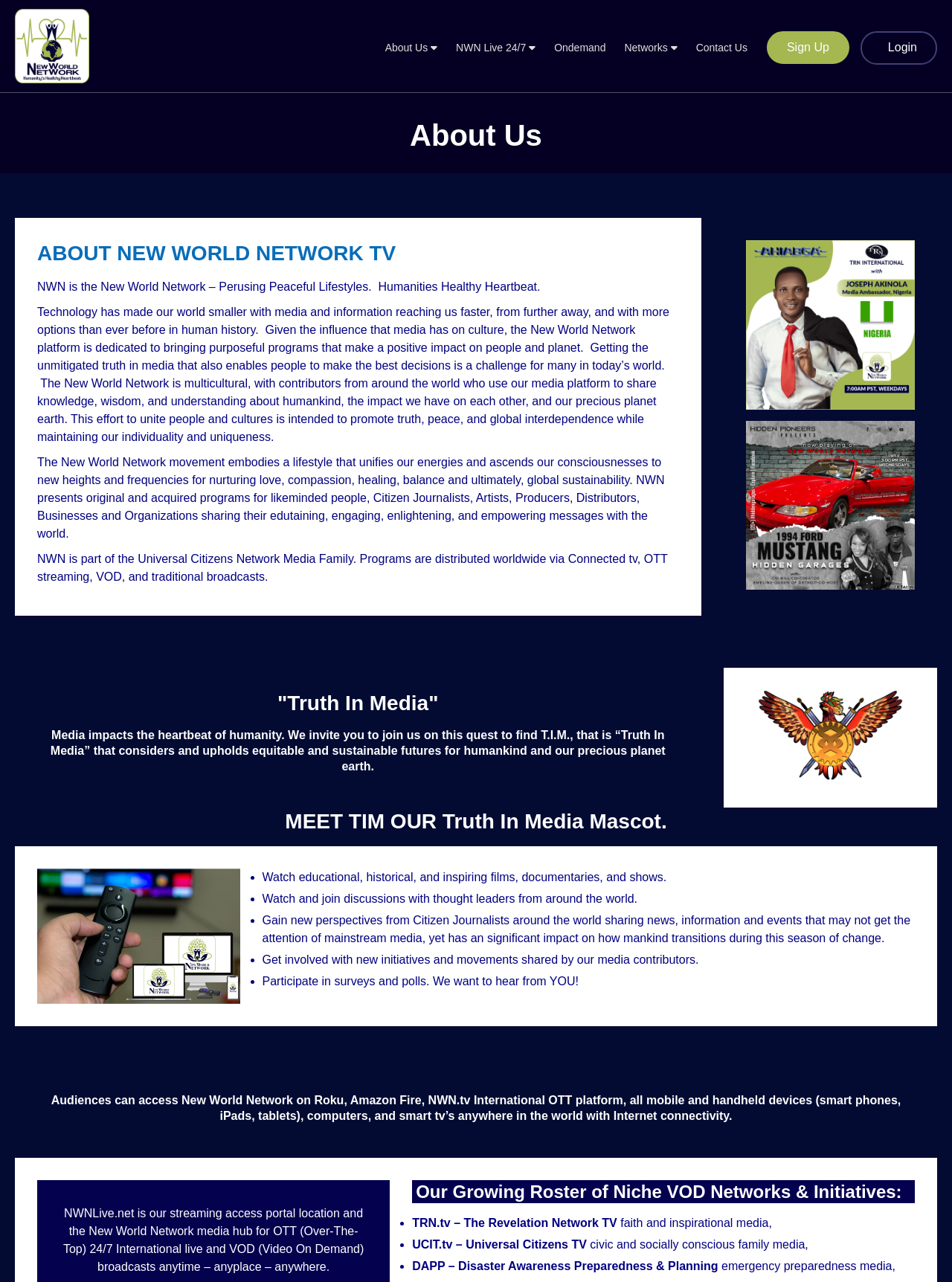Find the bounding box coordinates of the element to click in order to complete this instruction: "Watch educational films and documentaries". The bounding box coordinates must be four float numbers between 0 and 1, denoted as [left, top, right, bottom].

[0.275, 0.679, 0.7, 0.689]